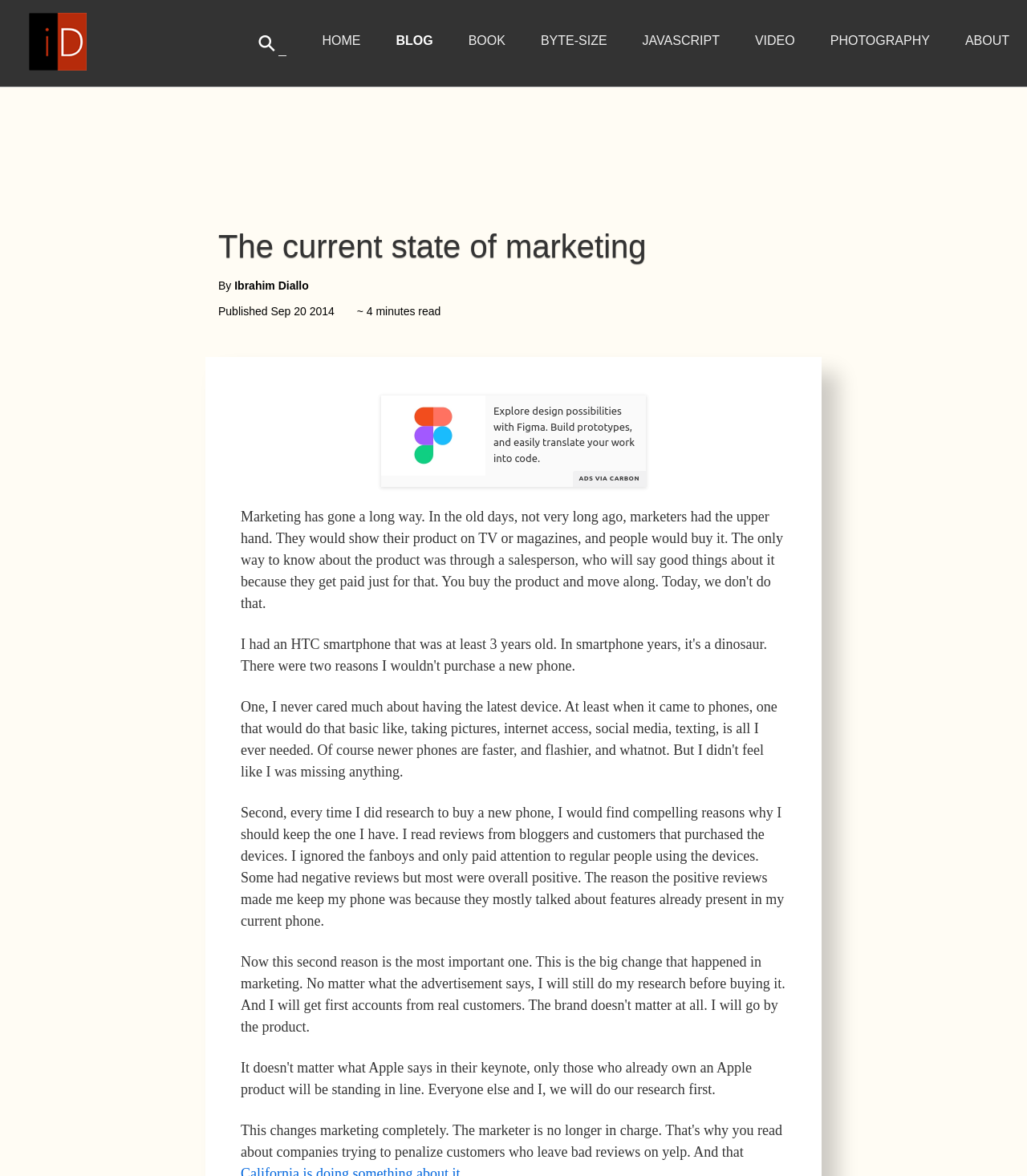What is the topic of the article?
Using the visual information from the image, give a one-word or short-phrase answer.

Marketing